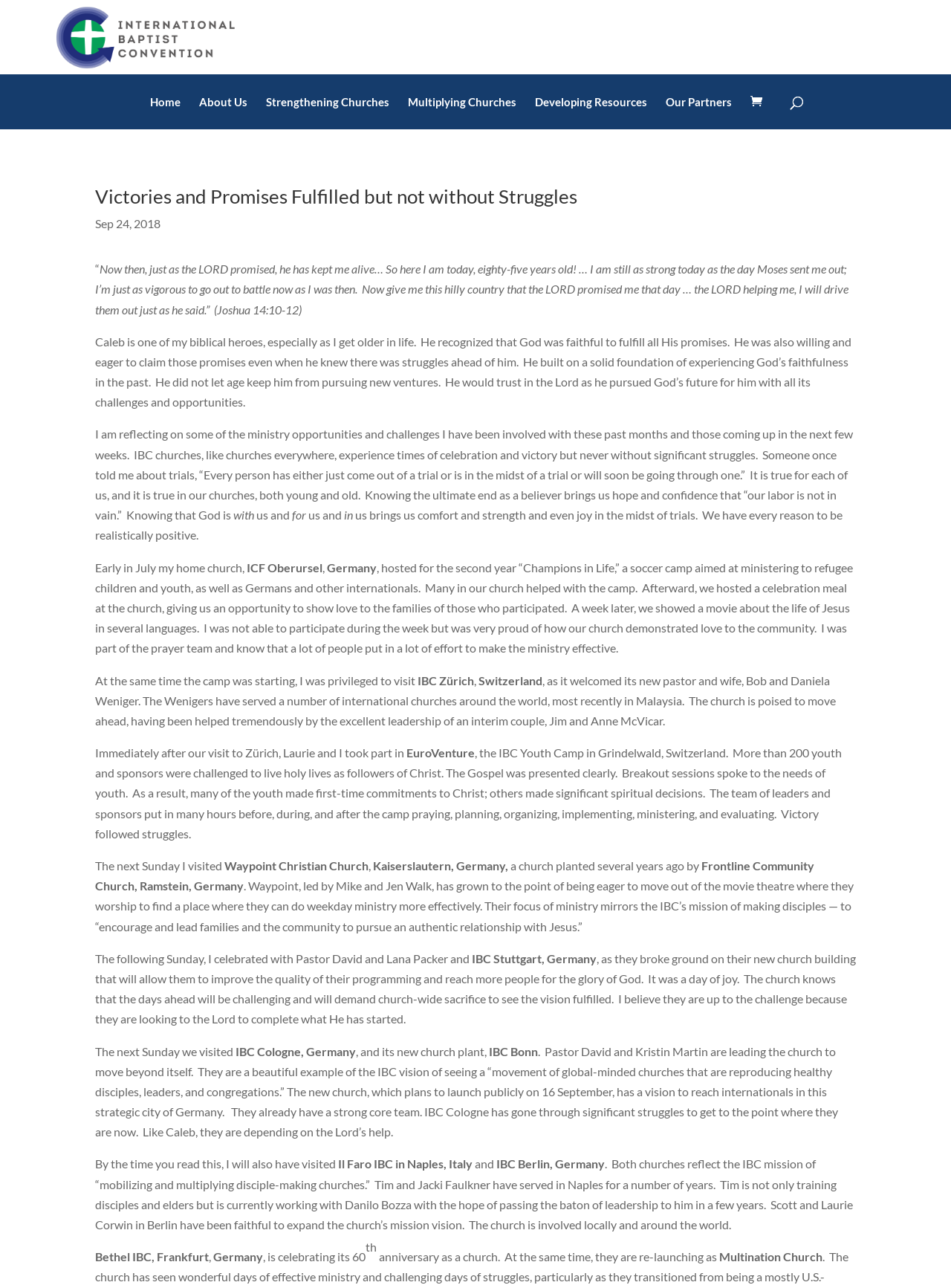Determine the bounding box coordinates of the UI element described by: "Home".

[0.157, 0.058, 0.189, 0.1]